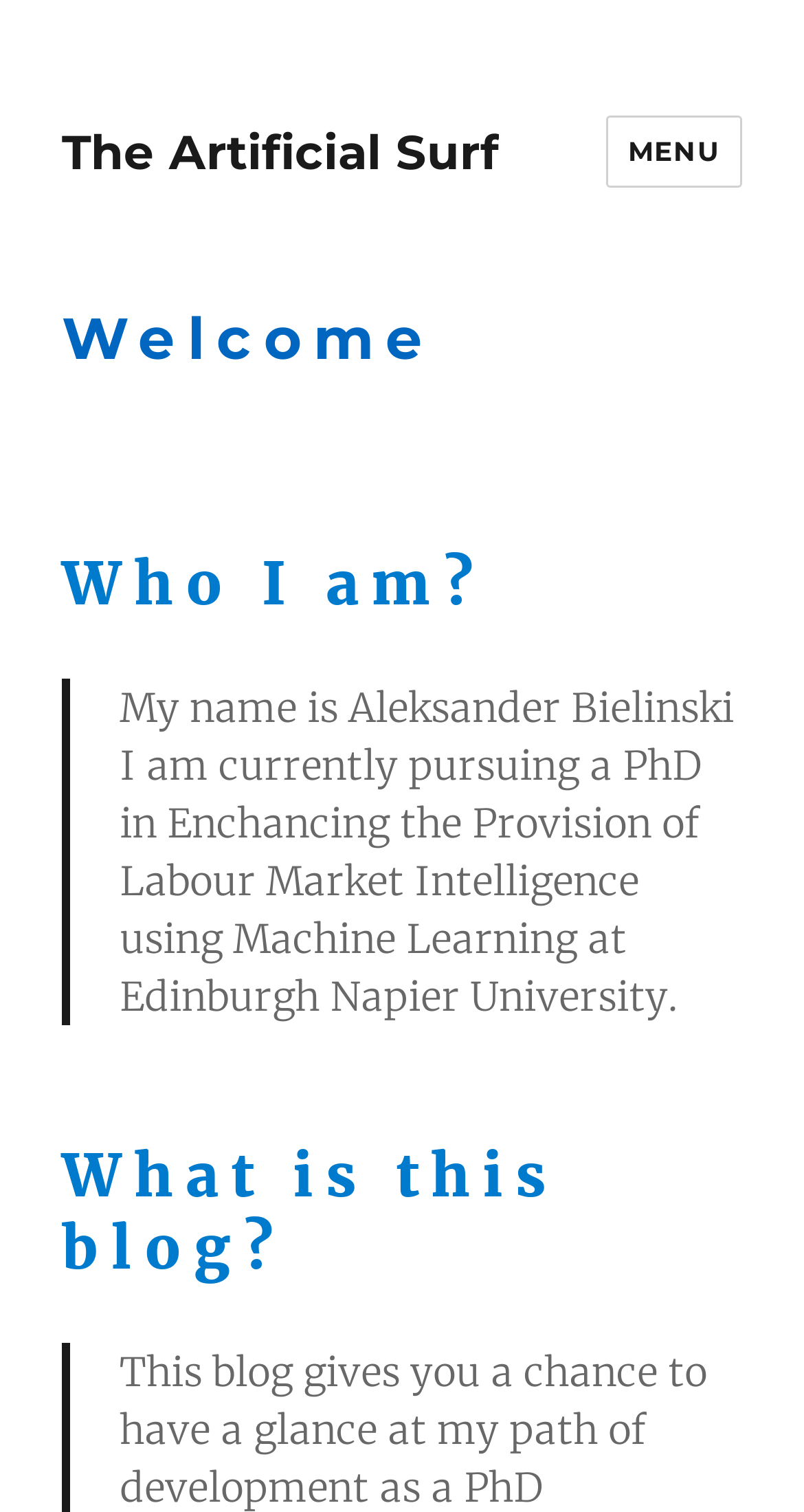Analyze the image and provide a detailed answer to the question: What is the name of the blog?

The name of the blog can be found in the link at the top of the webpage, which reads 'The Artificial Surf'.